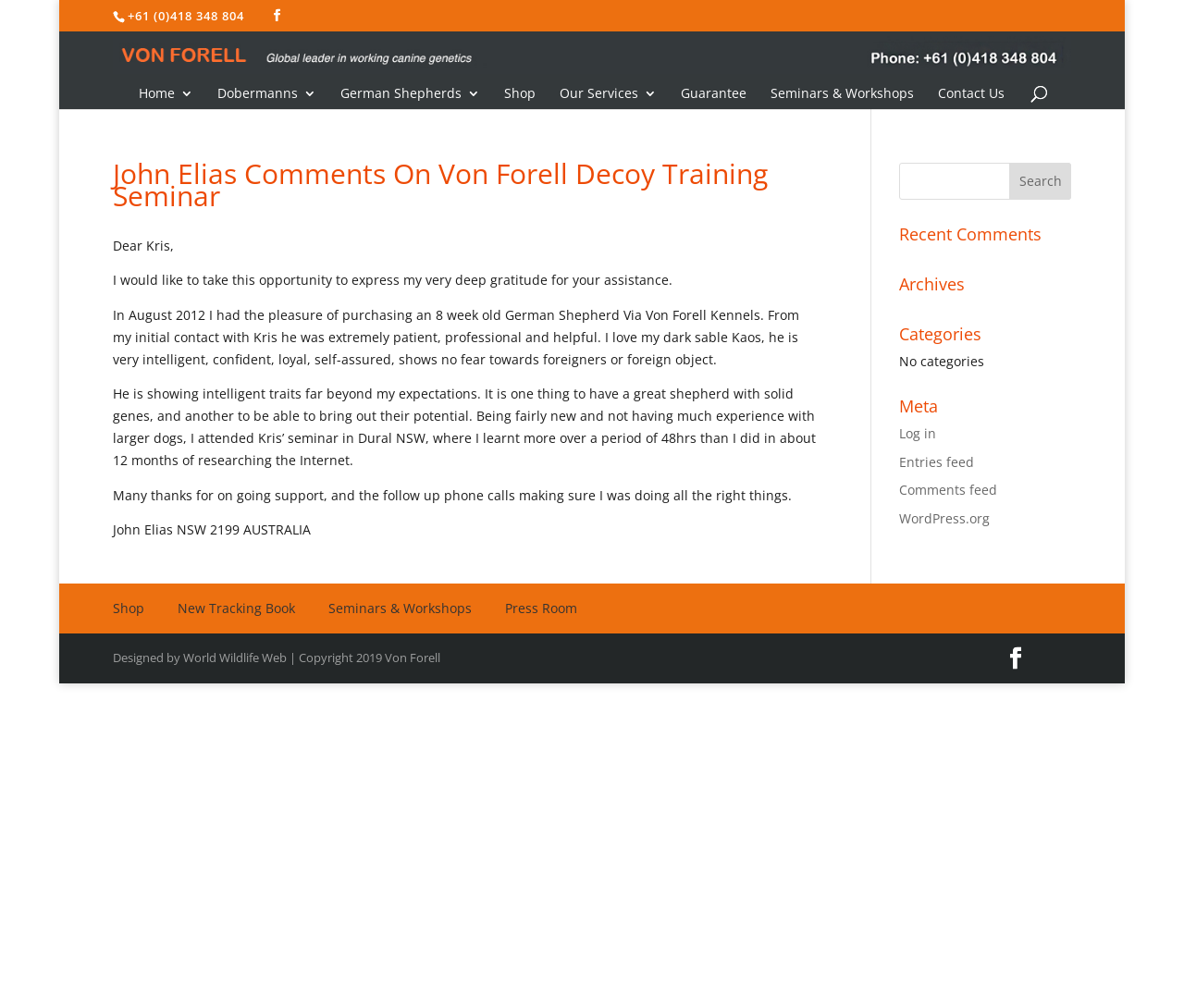What is the name of the person who wrote the comment?
Look at the screenshot and give a one-word or phrase answer.

John Elias